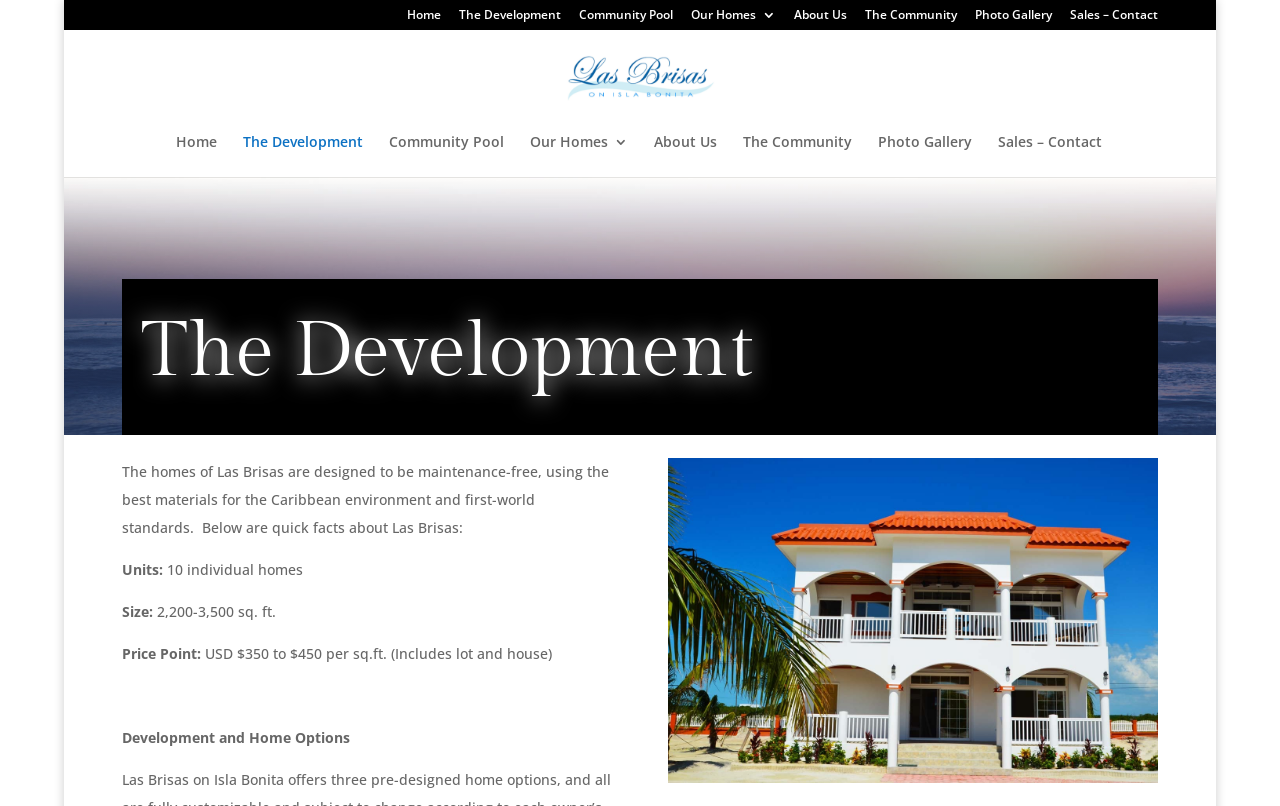Identify the bounding box coordinates of the area you need to click to perform the following instruction: "View The Development".

[0.359, 0.011, 0.439, 0.037]